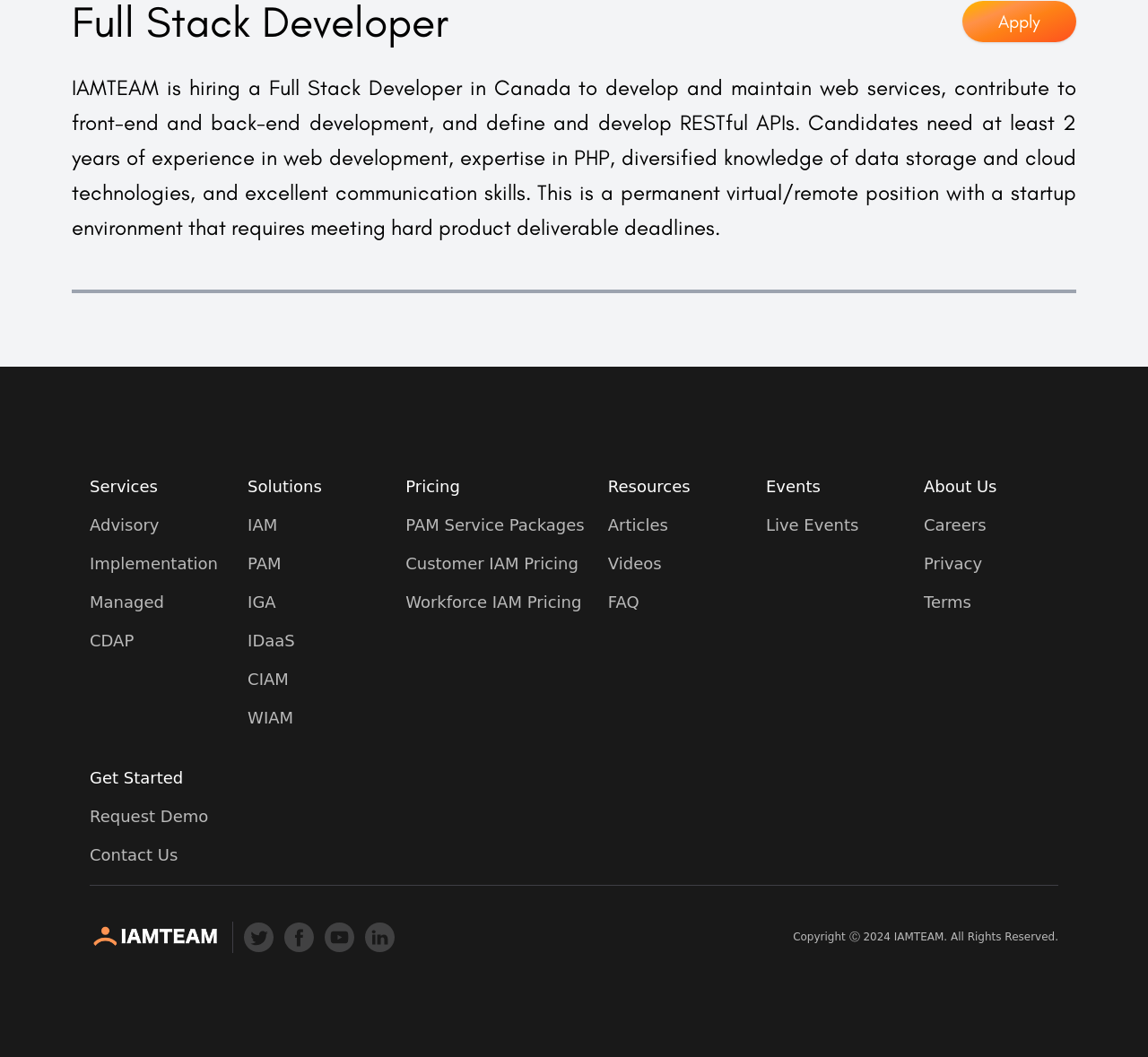What is the last item in the footer section?
Using the image, give a concise answer in the form of a single word or short phrase.

All Rights Reserved.